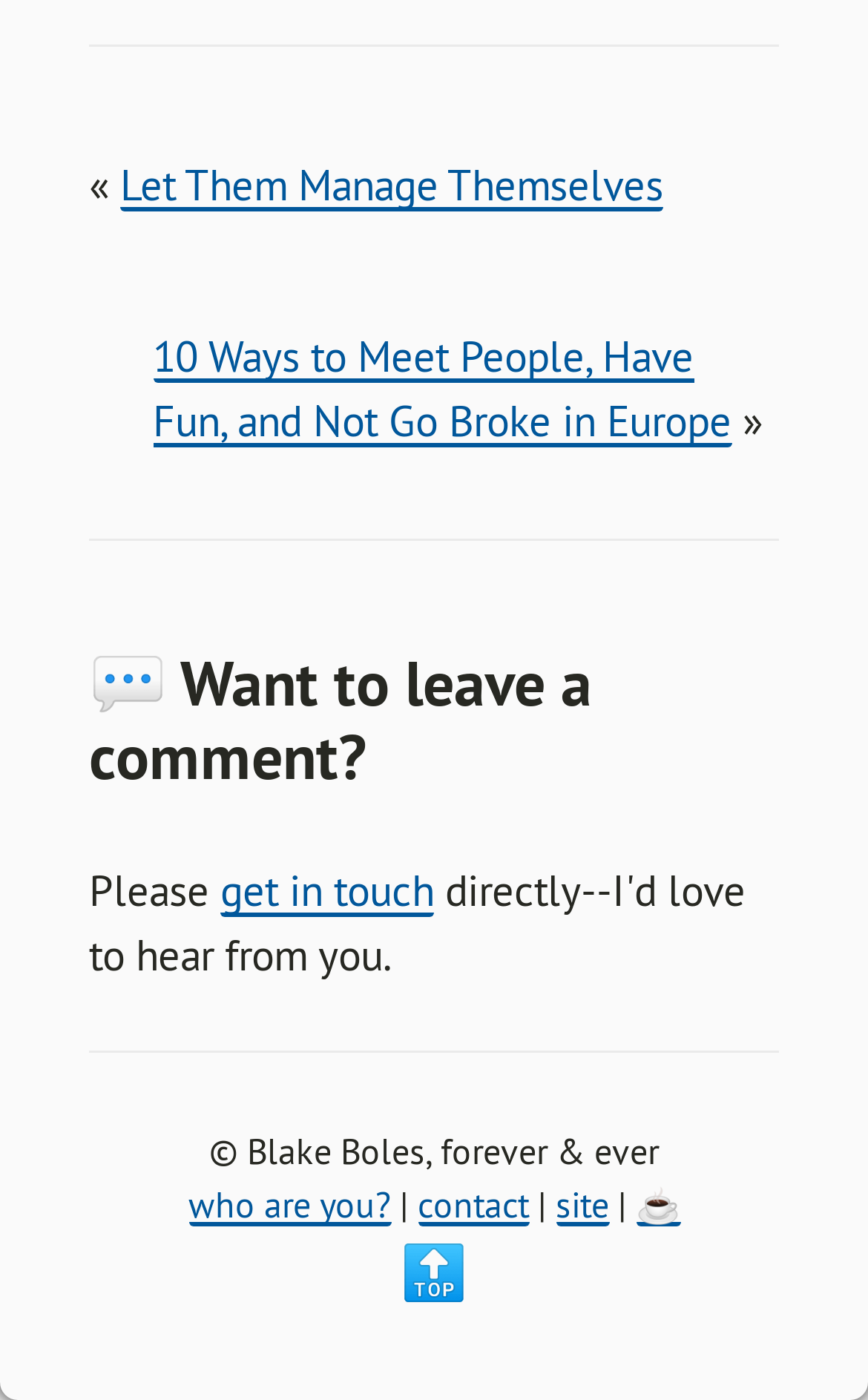What is the symbol at the top left of the webpage?
Using the picture, provide a one-word or short phrase answer.

«